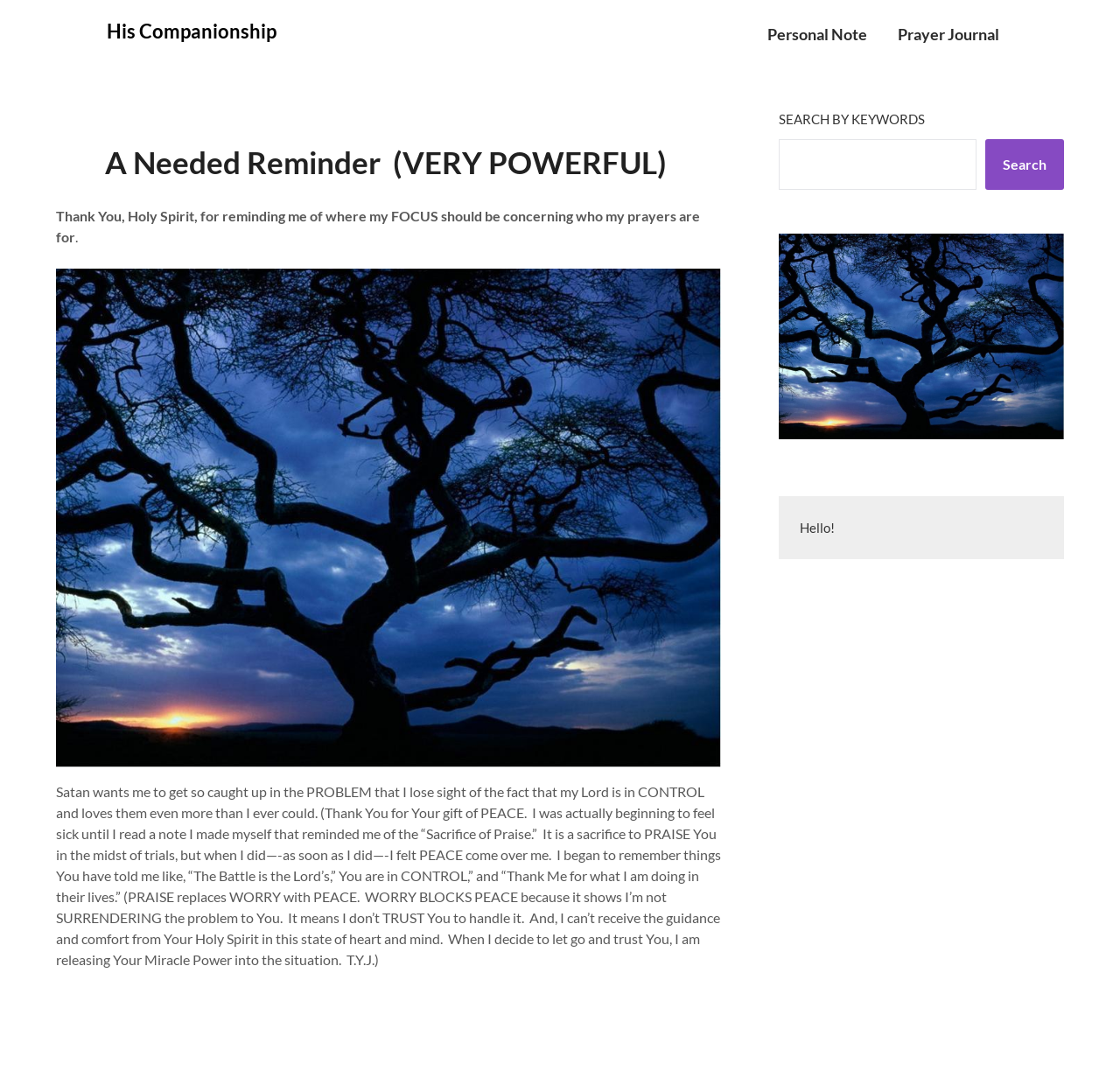What is the author thanking the Holy Spirit for?
Based on the image, give a one-word or short phrase answer.

reminding